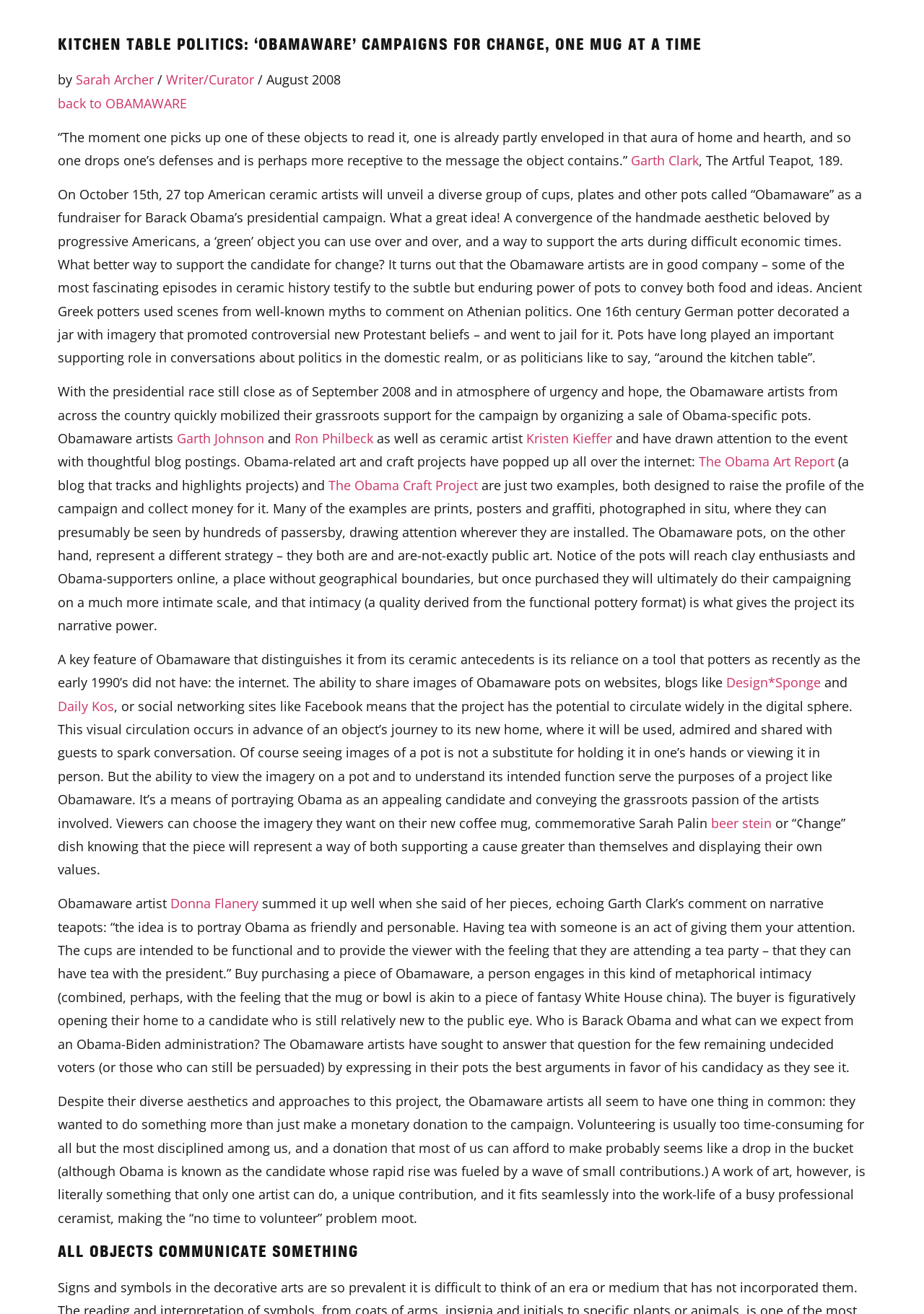From the webpage screenshot, predict the bounding box of the UI element that matches this description: "The Obama Art Report".

[0.756, 0.345, 0.903, 0.358]